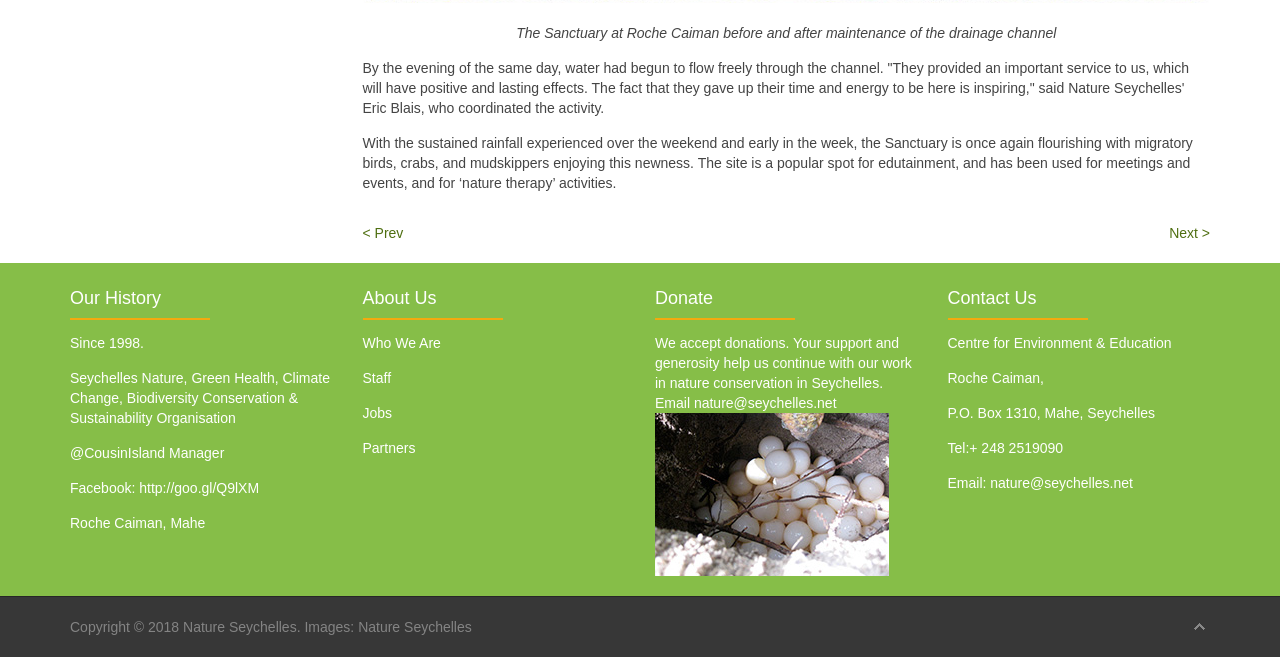Find the bounding box coordinates of the area to click in order to follow the instruction: "Email Nature Seychelles".

[0.774, 0.723, 0.885, 0.747]